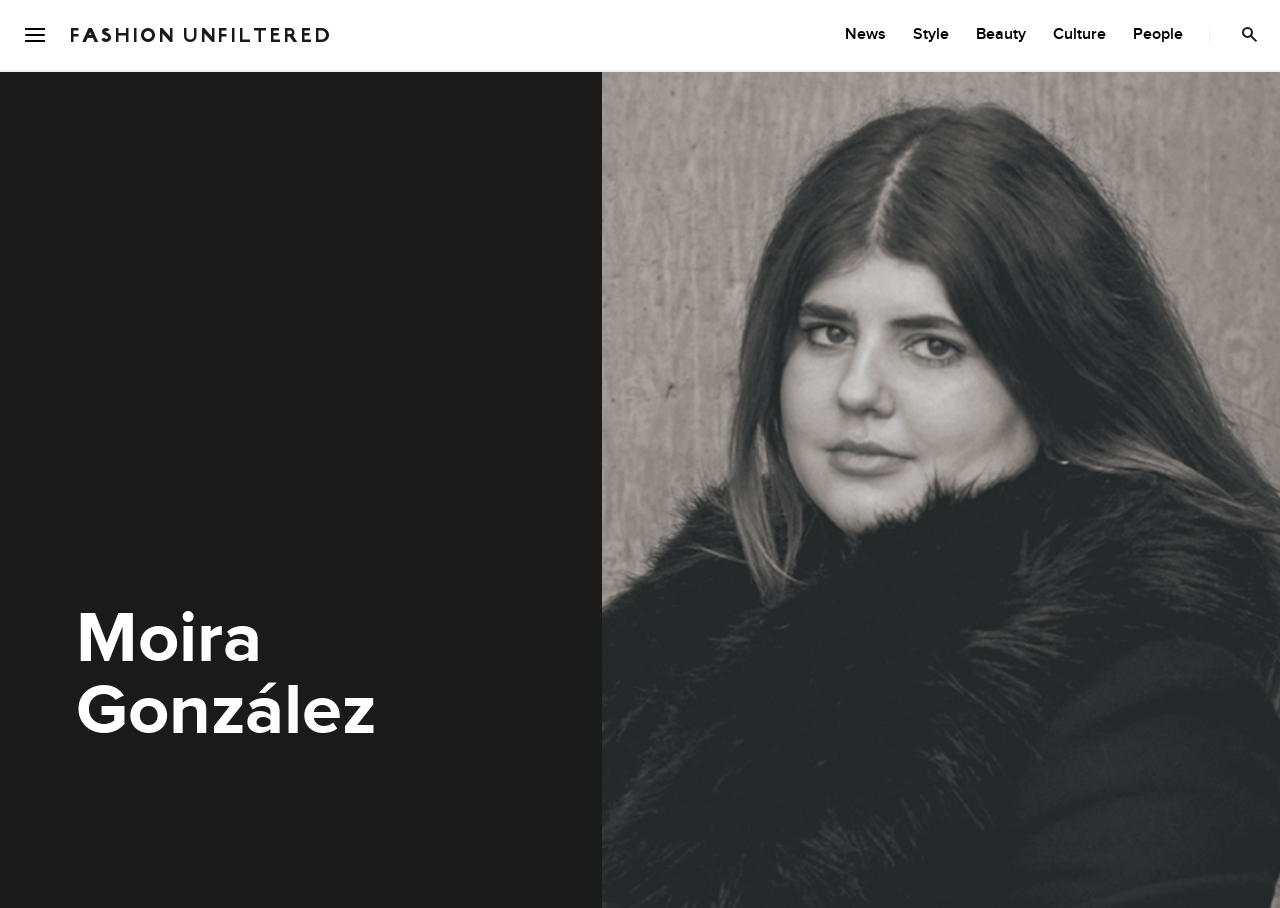Please identify the bounding box coordinates of the element I need to click to follow this instruction: "Click on Share".

[0.885, 0.077, 0.928, 0.154]